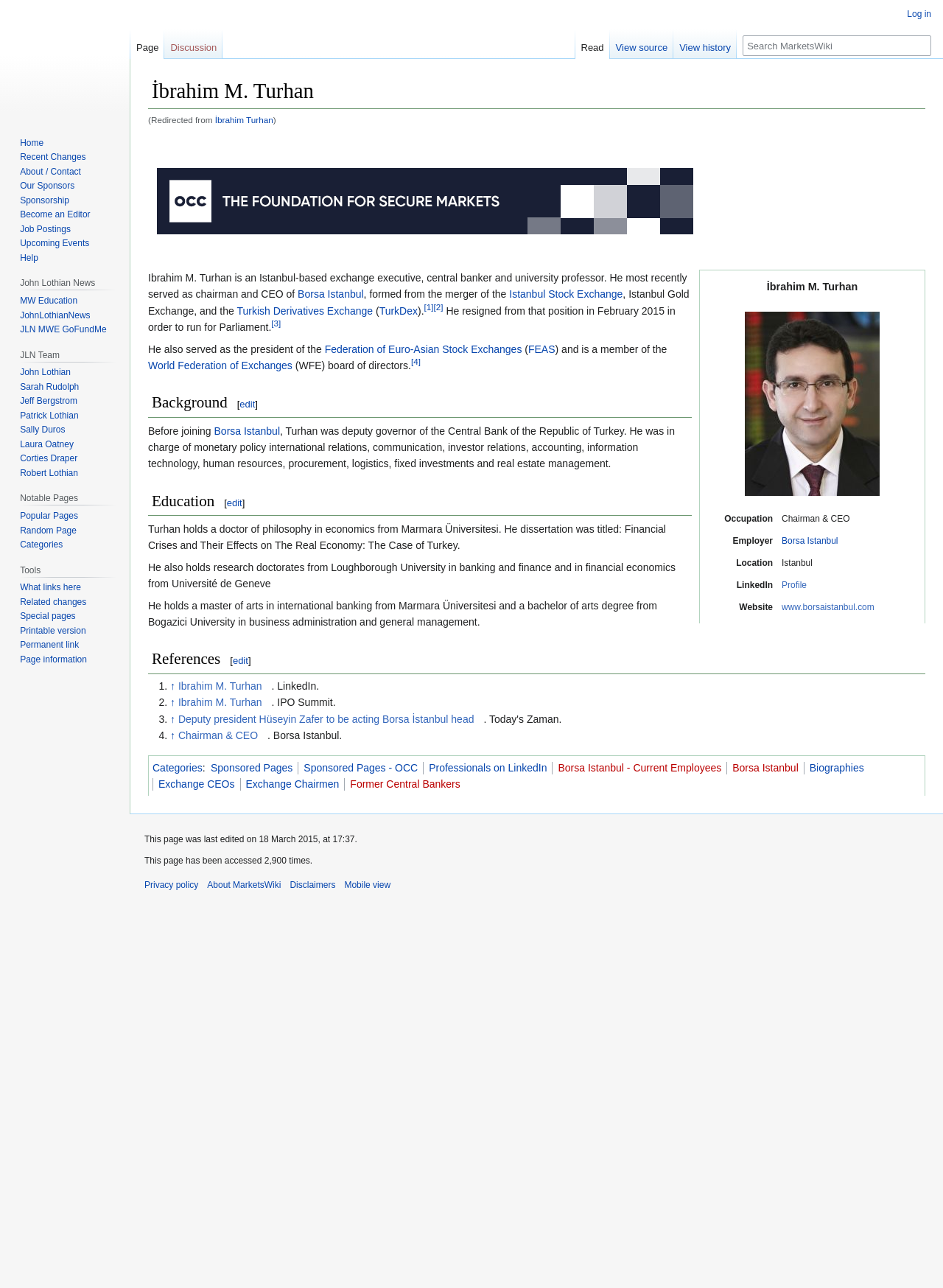What organization is Ibrahim M. Turhan a member of?
Please provide a single word or phrase answer based on the image.

World Federation of Exchanges